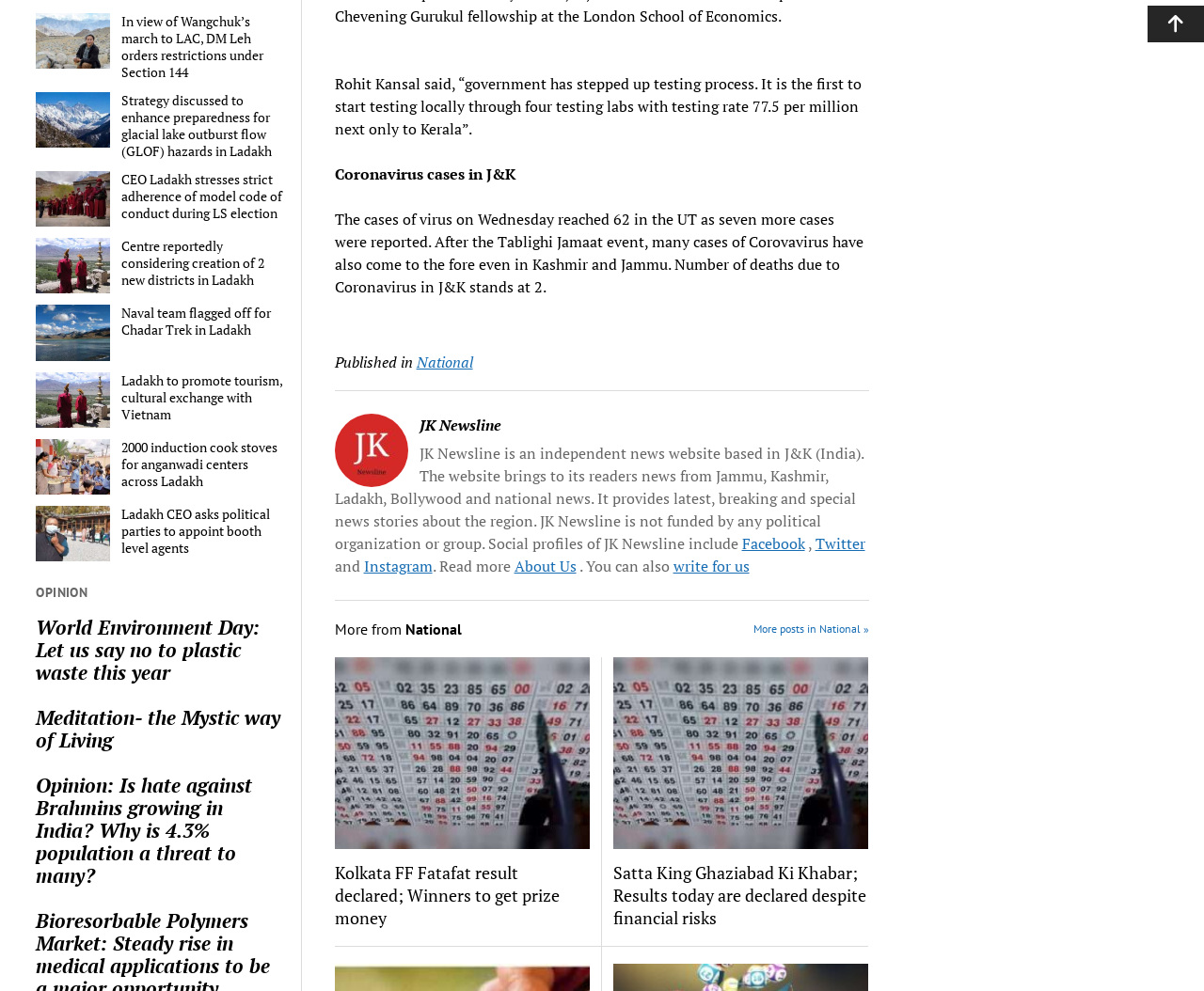Using the provided description Scroll to the top, find the bounding box coordinates for the UI element. Provide the coordinates in (top-left x, top-left y, bottom-right x, bottom-right y) format, ensuring all values are between 0 and 1.

[0.953, 0.006, 1.0, 0.043]